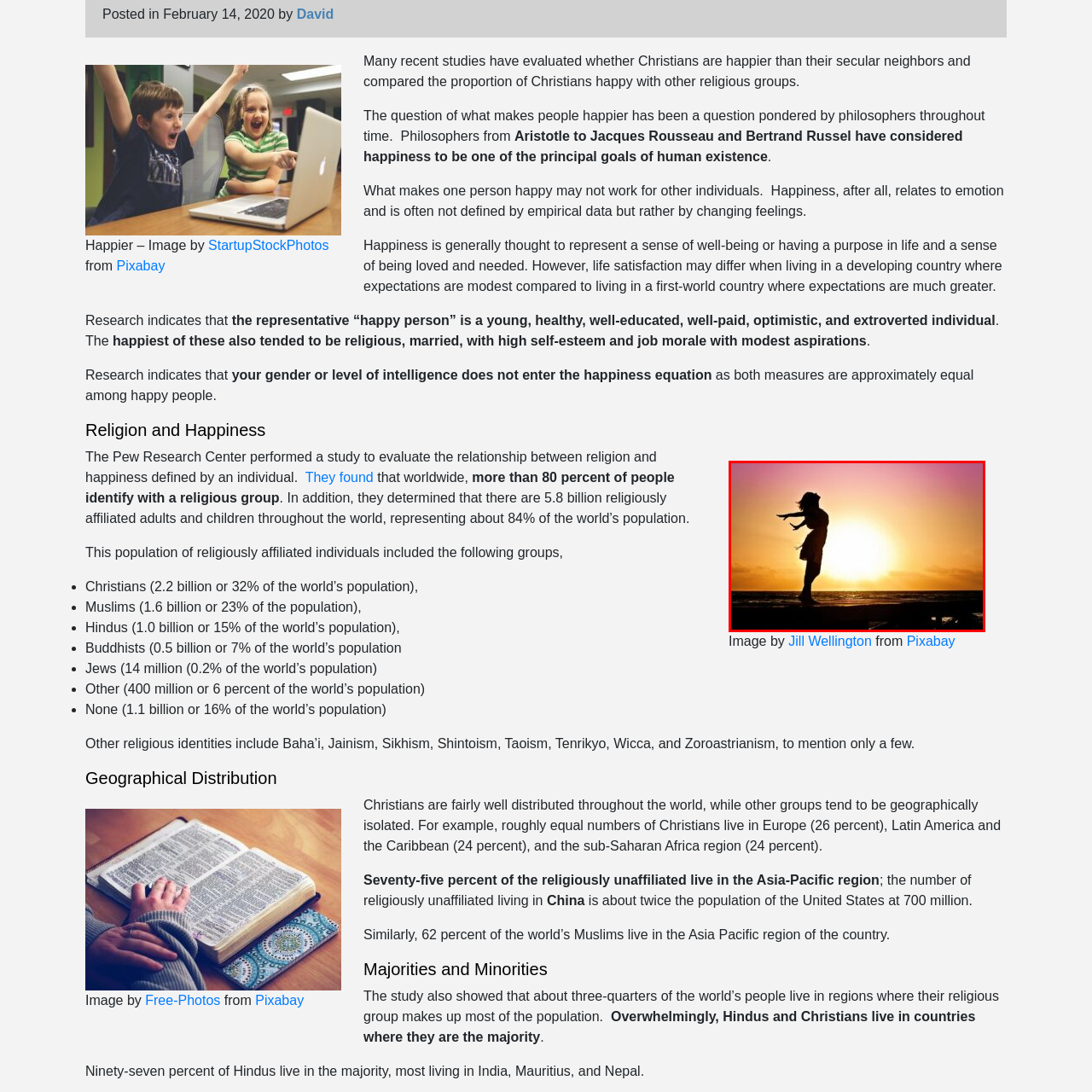Examine the red-bounded region in the image and describe it in detail.

The image depicts a silhouetted figure of a woman standing with outstretched arms on a pier at sunset. The vibrant sunset casts a warm, golden glow over the scene, transitioning into soft purples and pinks in the sky, creating a serene and uplifting atmosphere. This visual evokes feelings of freedom and joy, complementing the theme of happiness as suggested by surrounding text discussing the relationship between happiness and religious belief. The image is part of a broader exploration highlighting findings from studies by institutions like the Pew Research Center, which examine how religious affiliation correlates with levels of happiness among individuals. The warm and peaceful setting mirrors the essence of emotional well-being that is often sought in both spiritual and secular contexts.